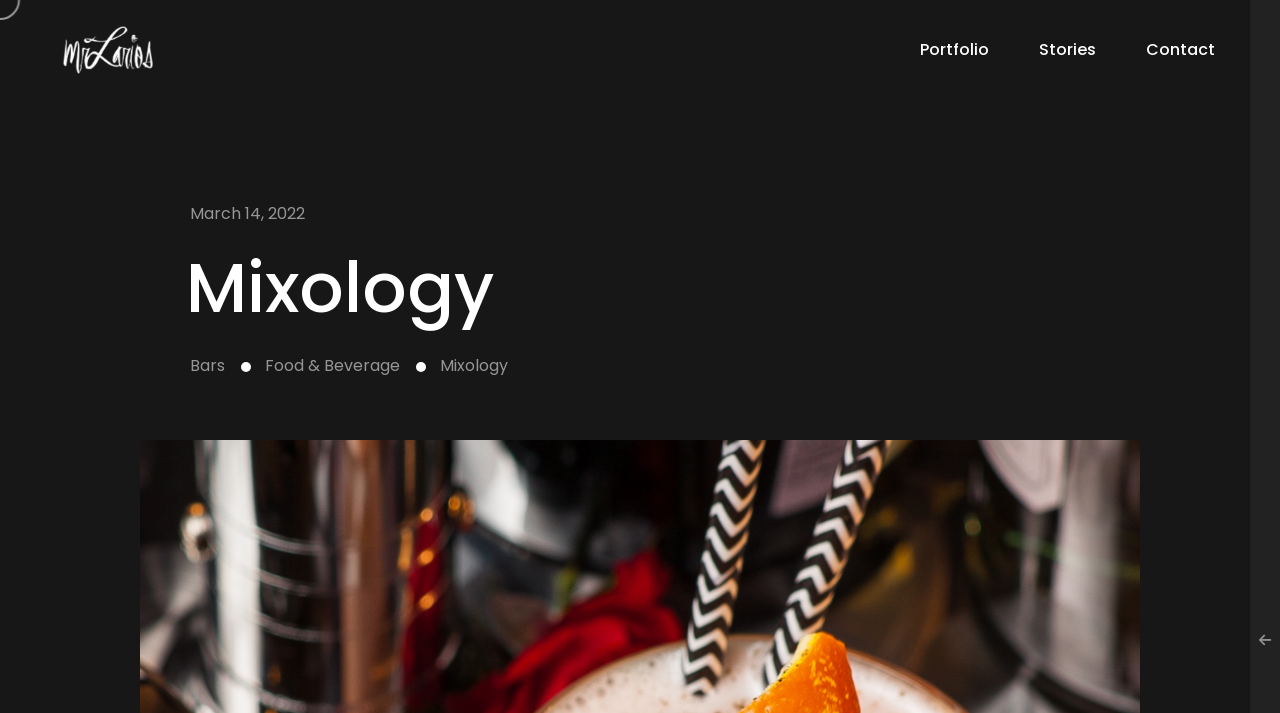What is the date mentioned on the page?
Using the image, give a concise answer in the form of a single word or short phrase.

March 14, 2022